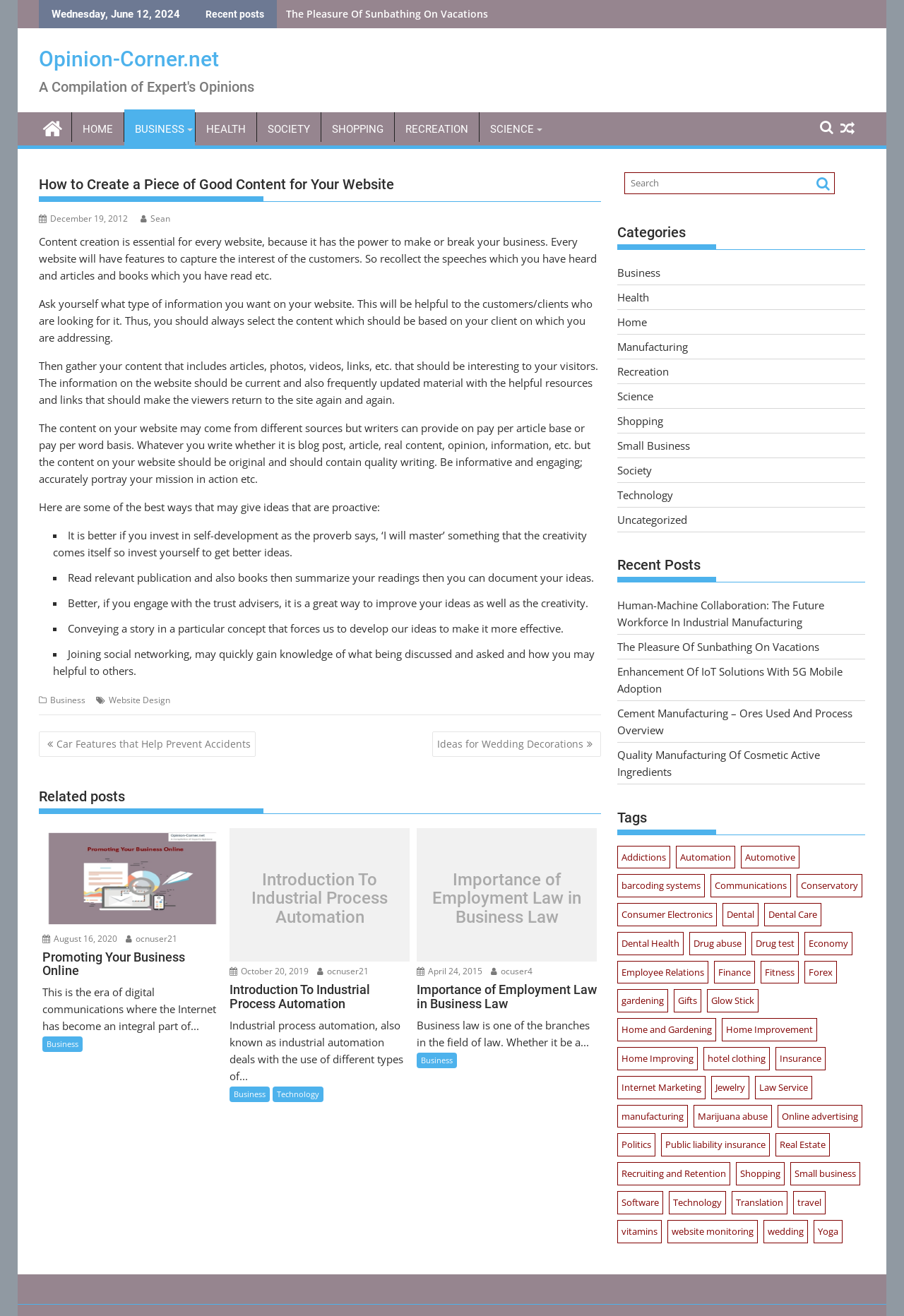Determine the coordinates of the bounding box that should be clicked to complete the instruction: "View the 'Introduction To Industrial Process Automation' post". The coordinates should be represented by four float numbers between 0 and 1: [left, top, right, bottom].

[0.254, 0.662, 0.453, 0.704]